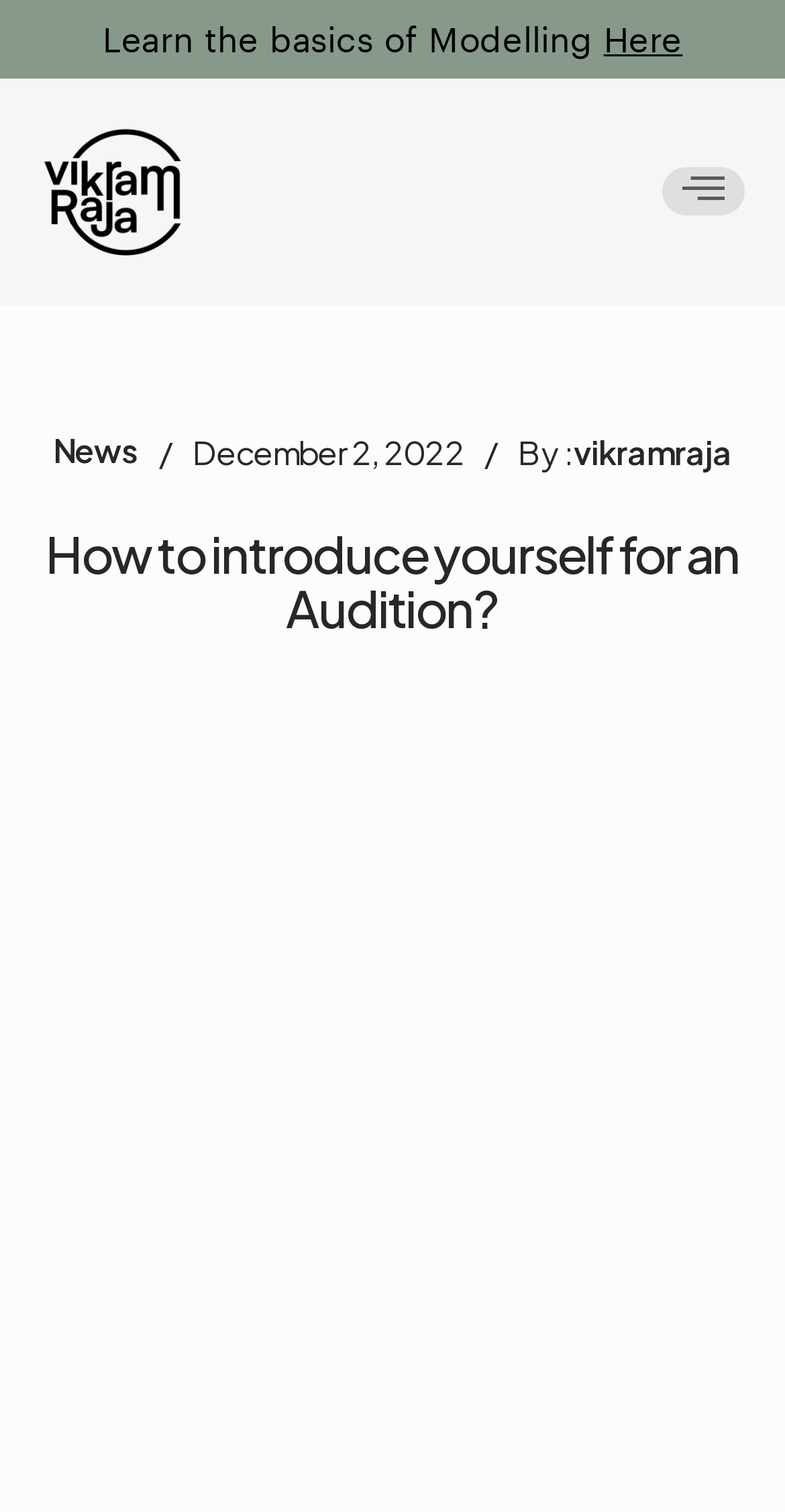Refer to the screenshot and answer the following question in detail:
What is the topic of the article?

I found the topic of the article by looking at the heading element located at [0.051, 0.348, 0.949, 0.421] which contains the text 'How to introduce yourself for an Audition?'.